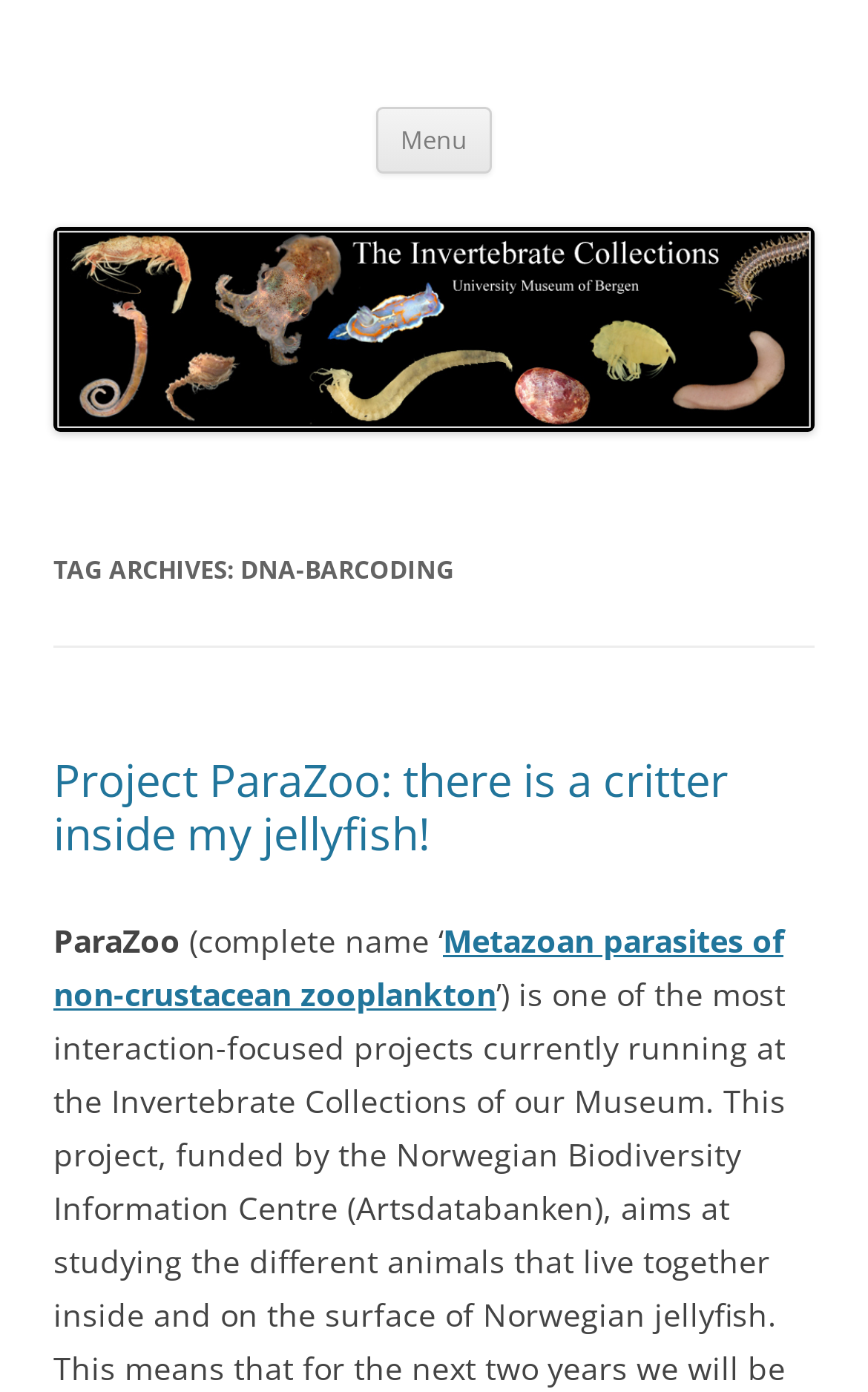Find the bounding box coordinates for the HTML element described in this sentence: "Metazoan parasites of non-crustacean zooplankton". Provide the coordinates as four float numbers between 0 and 1, in the format [left, top, right, bottom].

[0.062, 0.661, 0.903, 0.73]